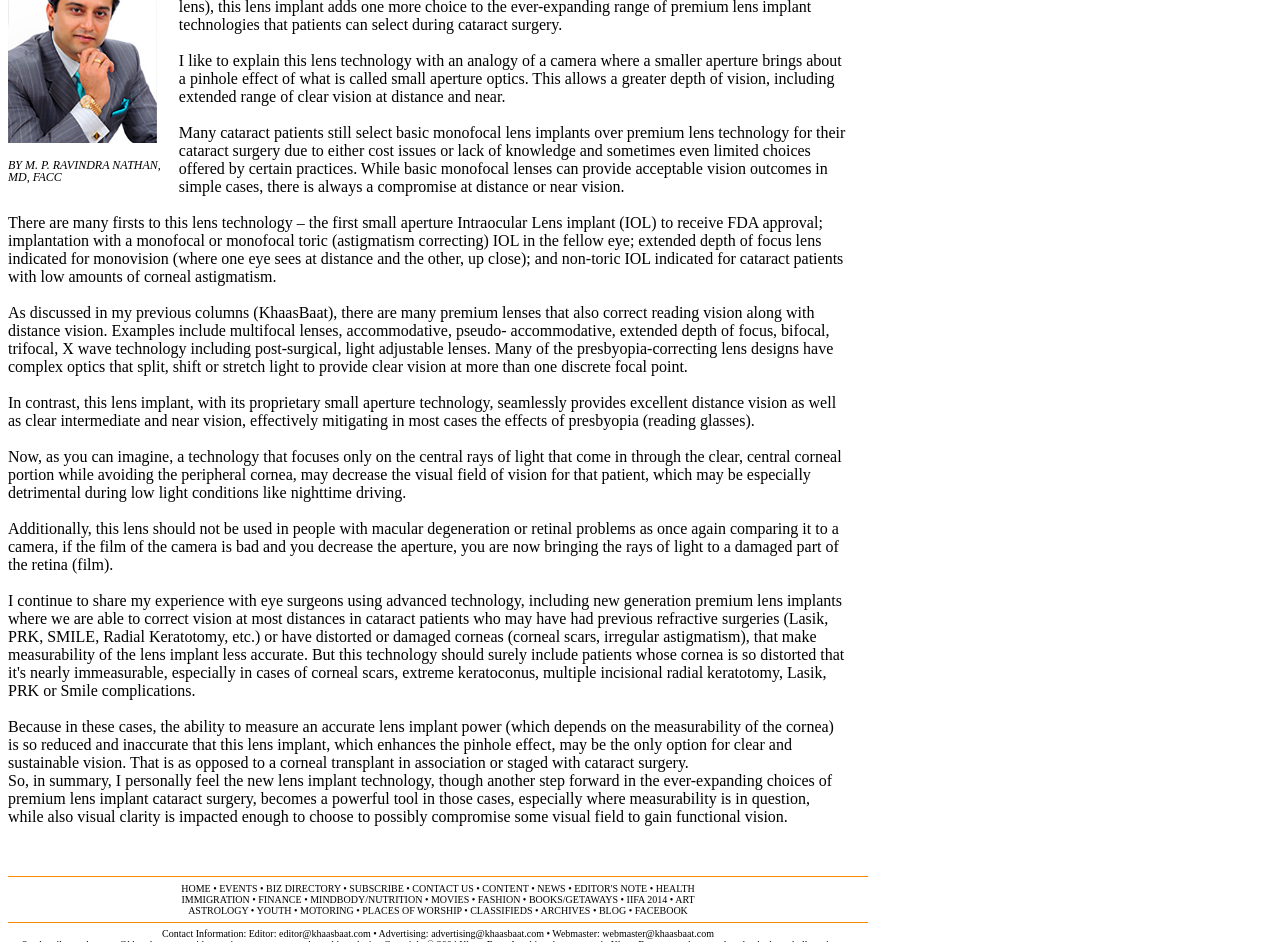Locate the bounding box coordinates of the region to be clicked to comply with the following instruction: "Contact the Editor". The coordinates must be four float numbers between 0 and 1, in the form [left, top, right, bottom].

[0.218, 0.985, 0.29, 0.997]